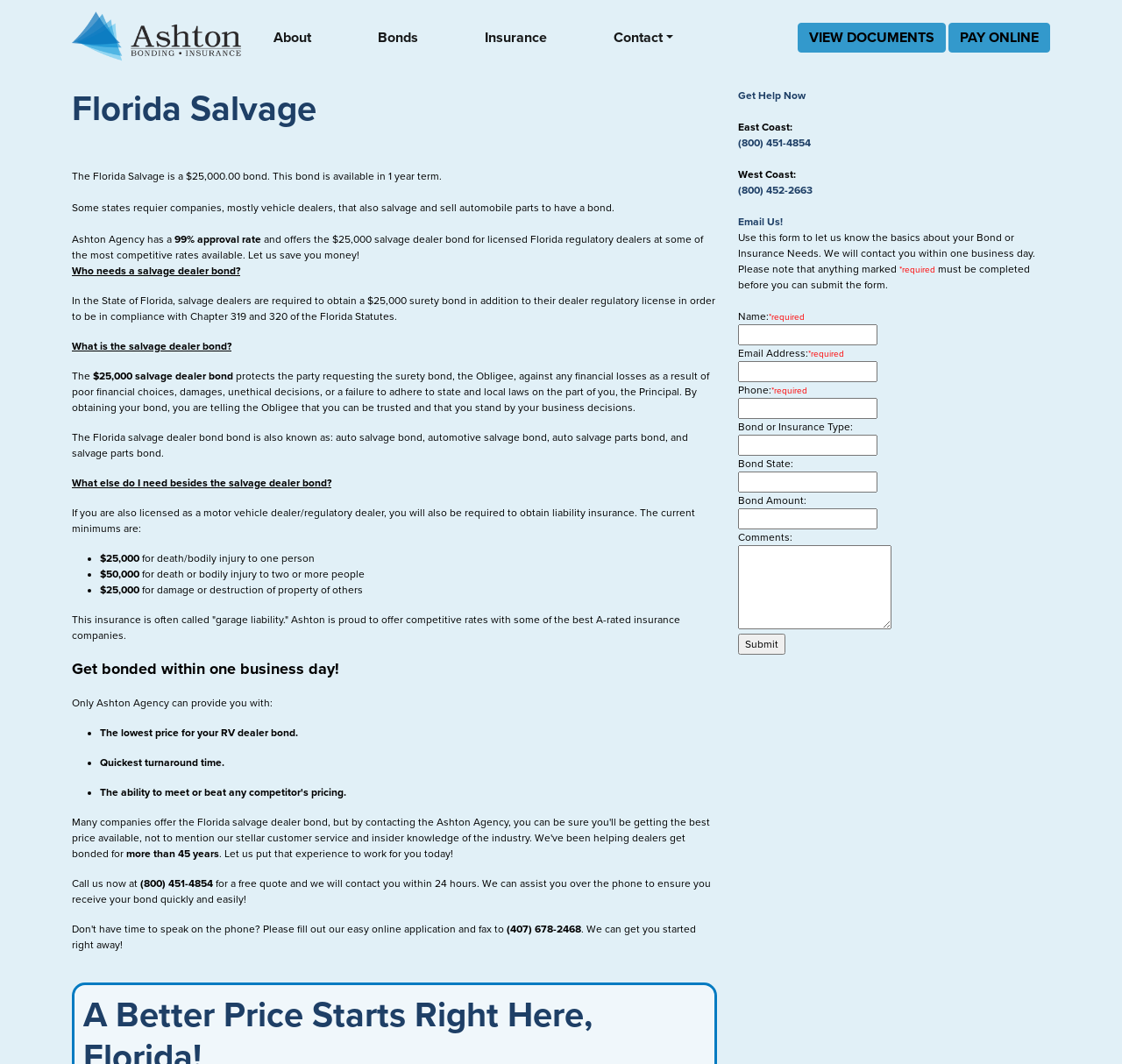Locate the bounding box coordinates of the clickable region necessary to complete the following instruction: "Fill in the 'Name' field". Provide the coordinates in the format of four float numbers between 0 and 1, i.e., [left, top, right, bottom].

[0.658, 0.305, 0.782, 0.325]